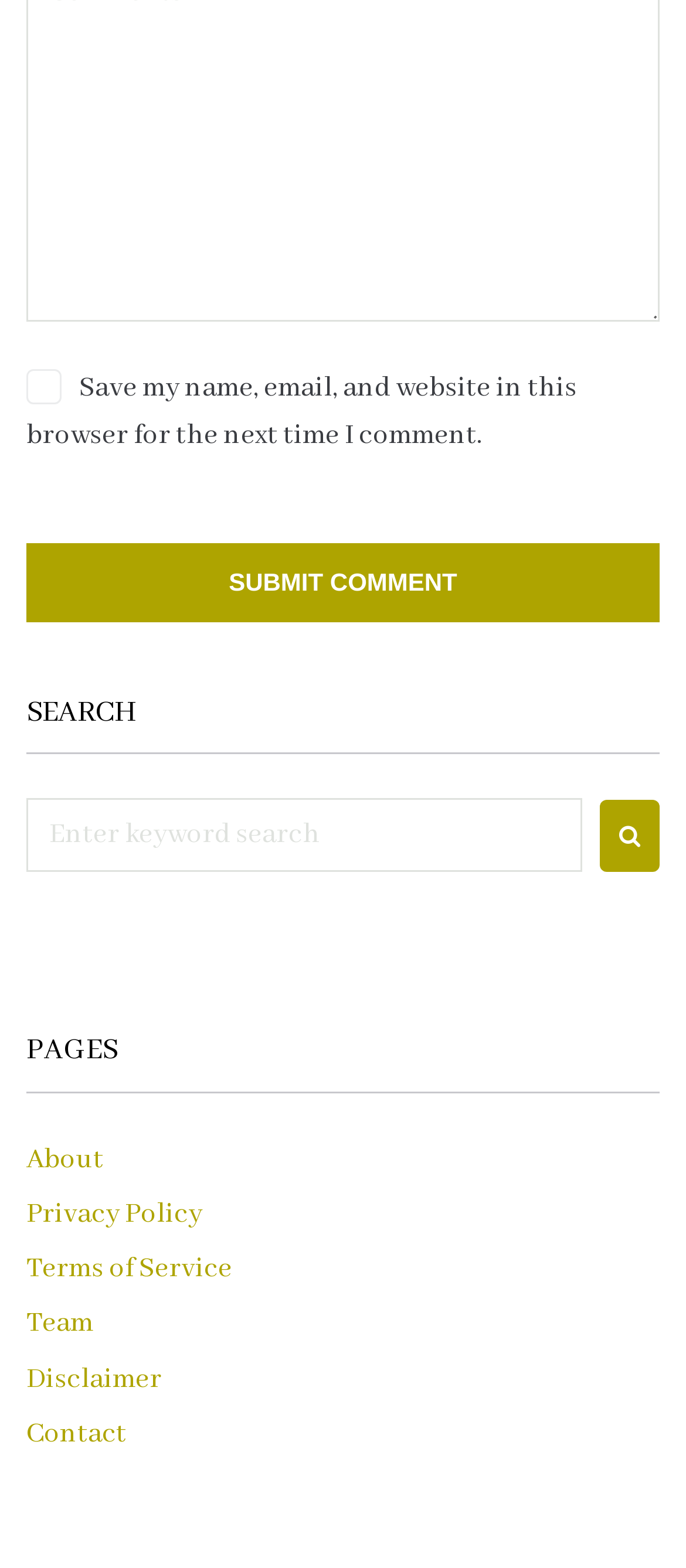Pinpoint the bounding box coordinates of the element that must be clicked to accomplish the following instruction: "search for something". The coordinates should be in the format of four float numbers between 0 and 1, i.e., [left, top, right, bottom].

[0.038, 0.509, 0.962, 0.557]